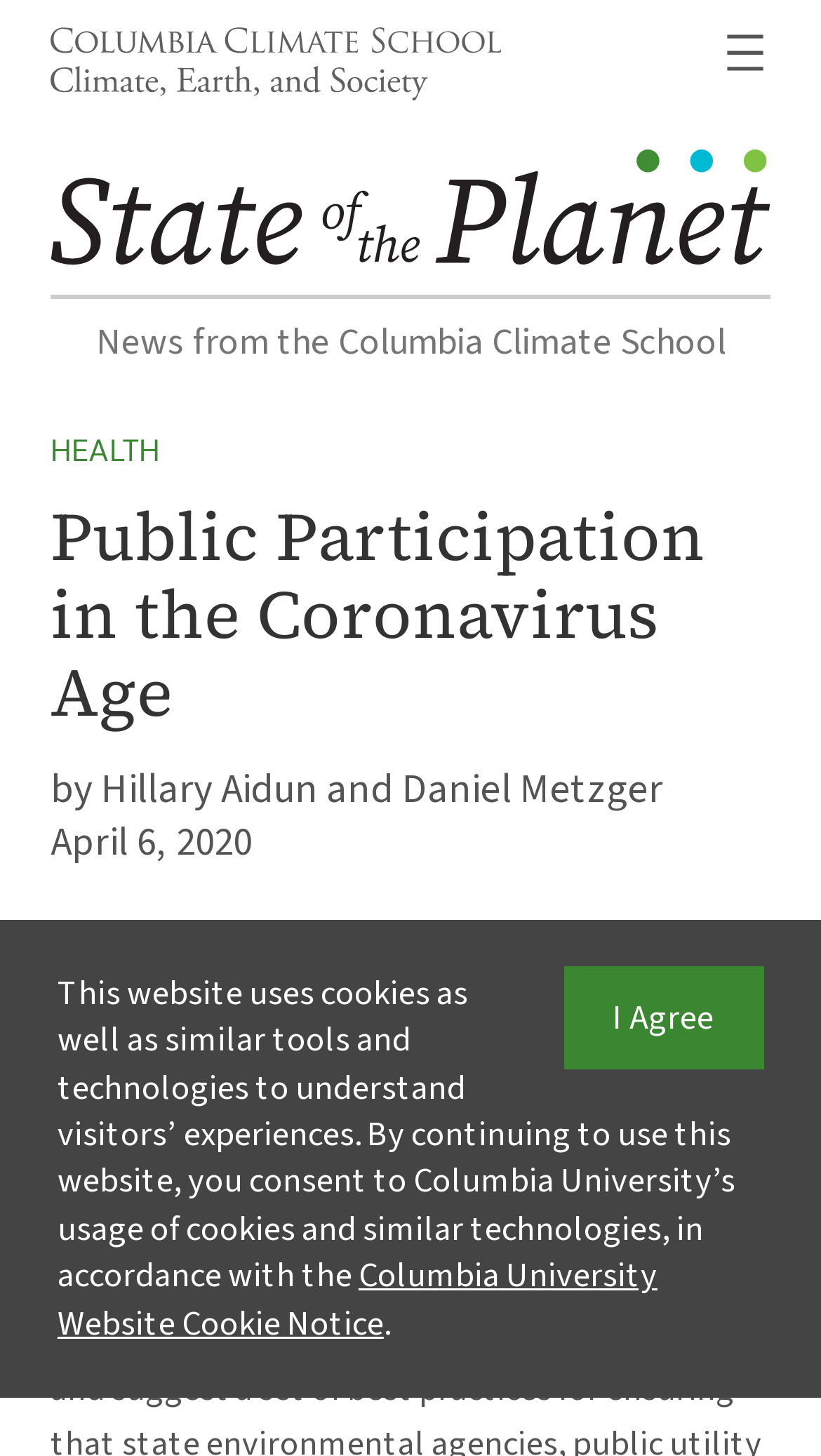Provide a single word or phrase to answer the given question: 
Who are the authors of the article?

Hillary Aidun and Daniel Metzger